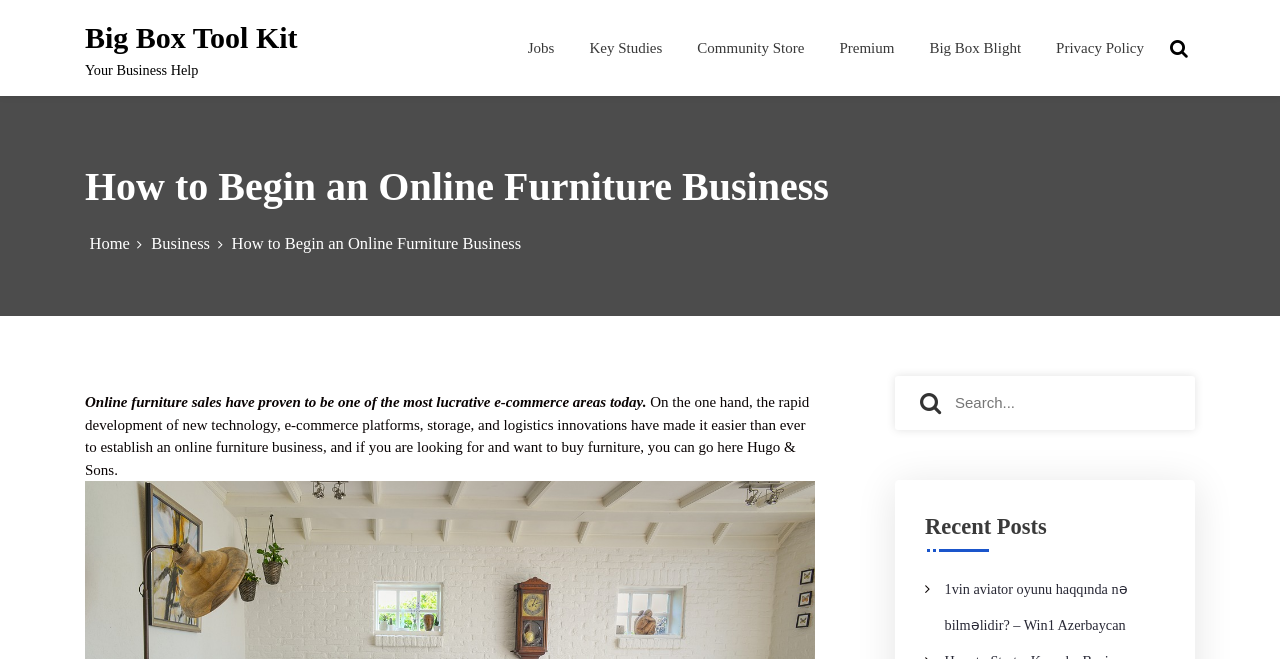What is the purpose of the search box?
Observe the image and answer the question with a one-word or short phrase response.

To search for something